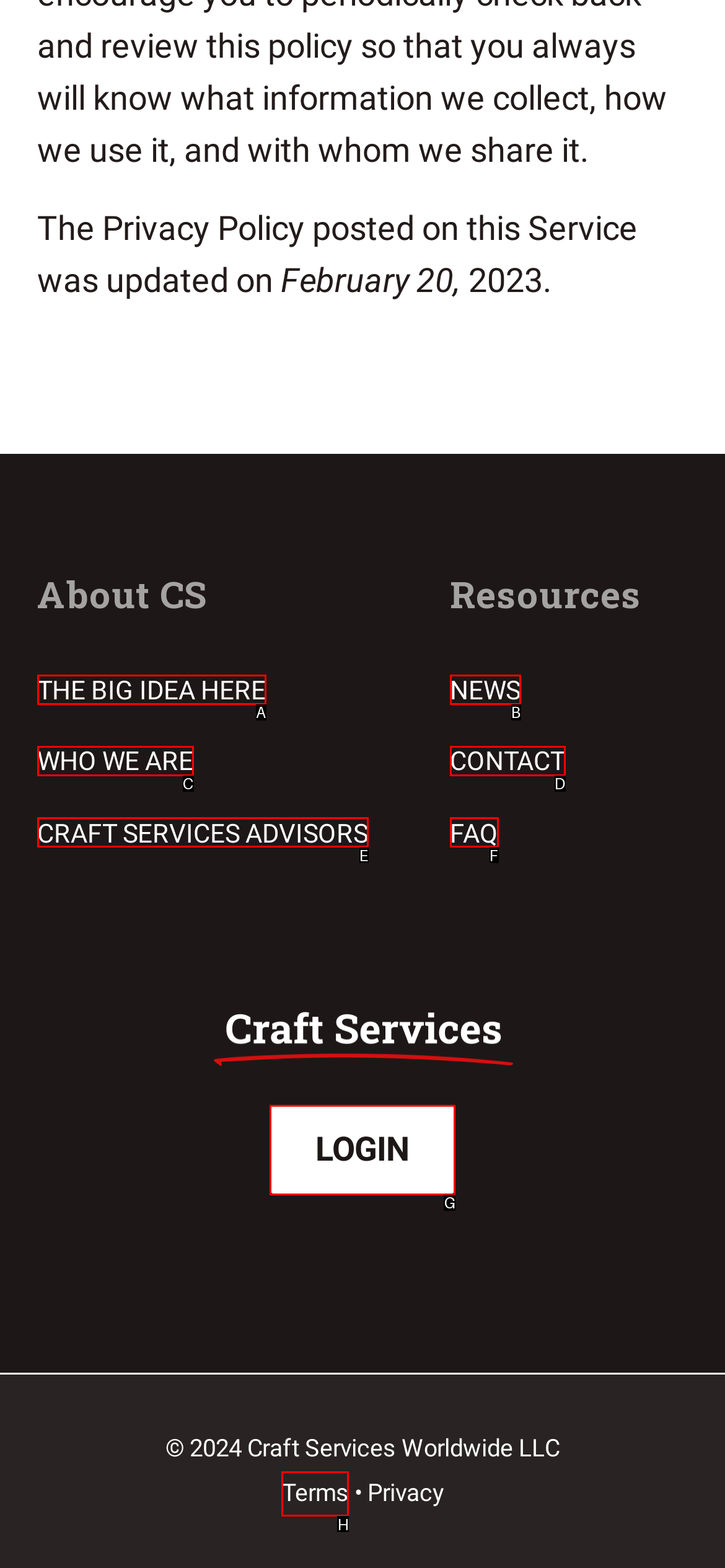Choose the letter that corresponds to the correct button to accomplish the task: login to the system
Reply with the letter of the correct selection only.

G